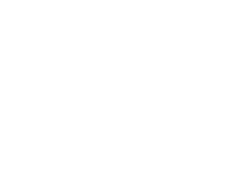Outline with detail what the image portrays.

The image depicts a stylized graphic representation related to mental health topics, specifically focusing on concepts associated with trauma and coping mechanisms. Accompanying this visual, there are various blog post titles on self-care, anxiety, and mental wellness, indicating a broader discussion on the importance of emotional resilience. The graphic may symbolize the fight-or-flight response, hinting at psychological strategies for navigating overwhelming situations. Overall, it aligns with the text emphasizing healing from burnout and fostering personal strategies for mental well-being, encouraging readers to engage with the content for practical insights and support.